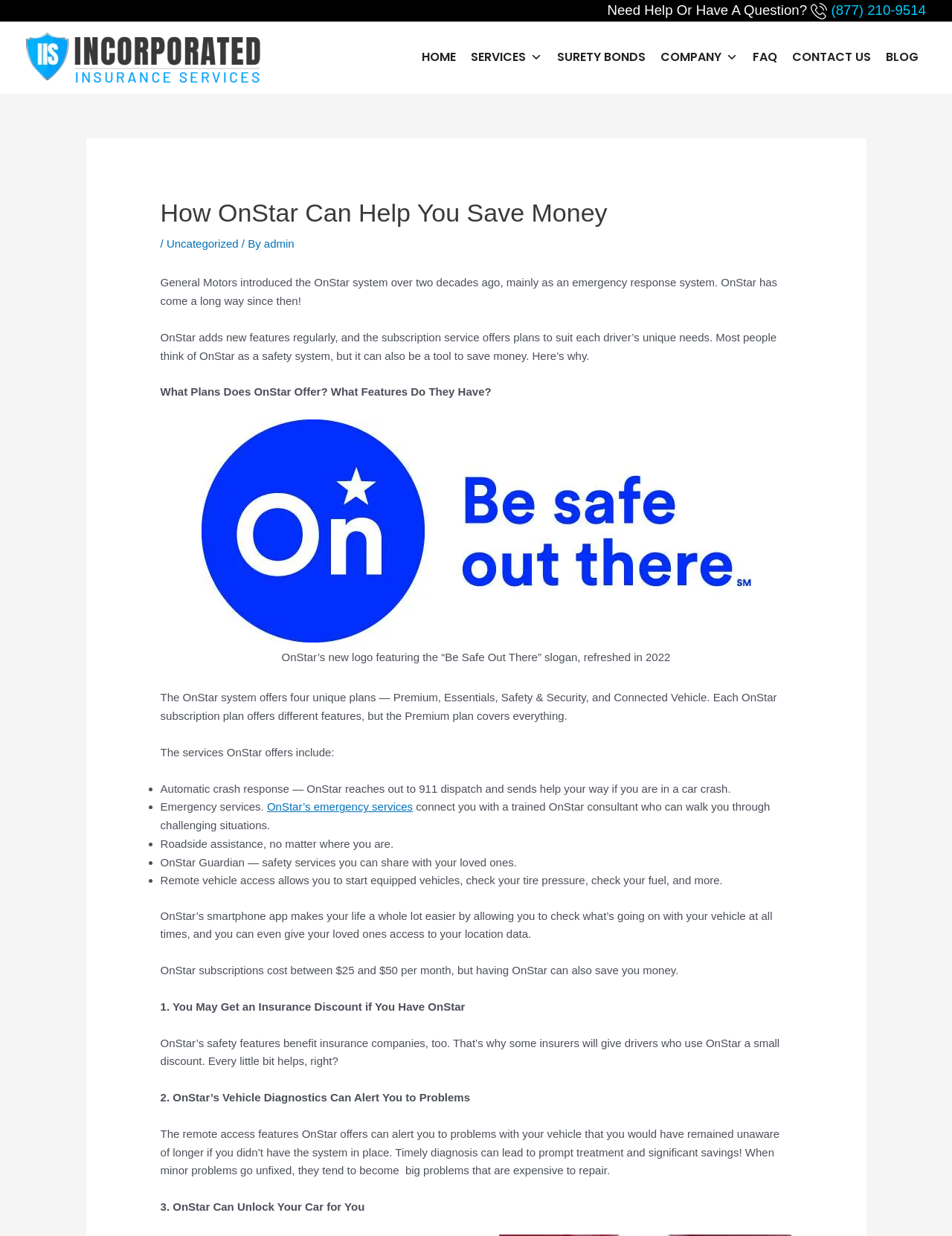Locate the bounding box coordinates of the area that needs to be clicked to fulfill the following instruction: "Learn more about OnStar's emergency services". The coordinates should be in the format of four float numbers between 0 and 1, namely [left, top, right, bottom].

[0.28, 0.648, 0.434, 0.658]